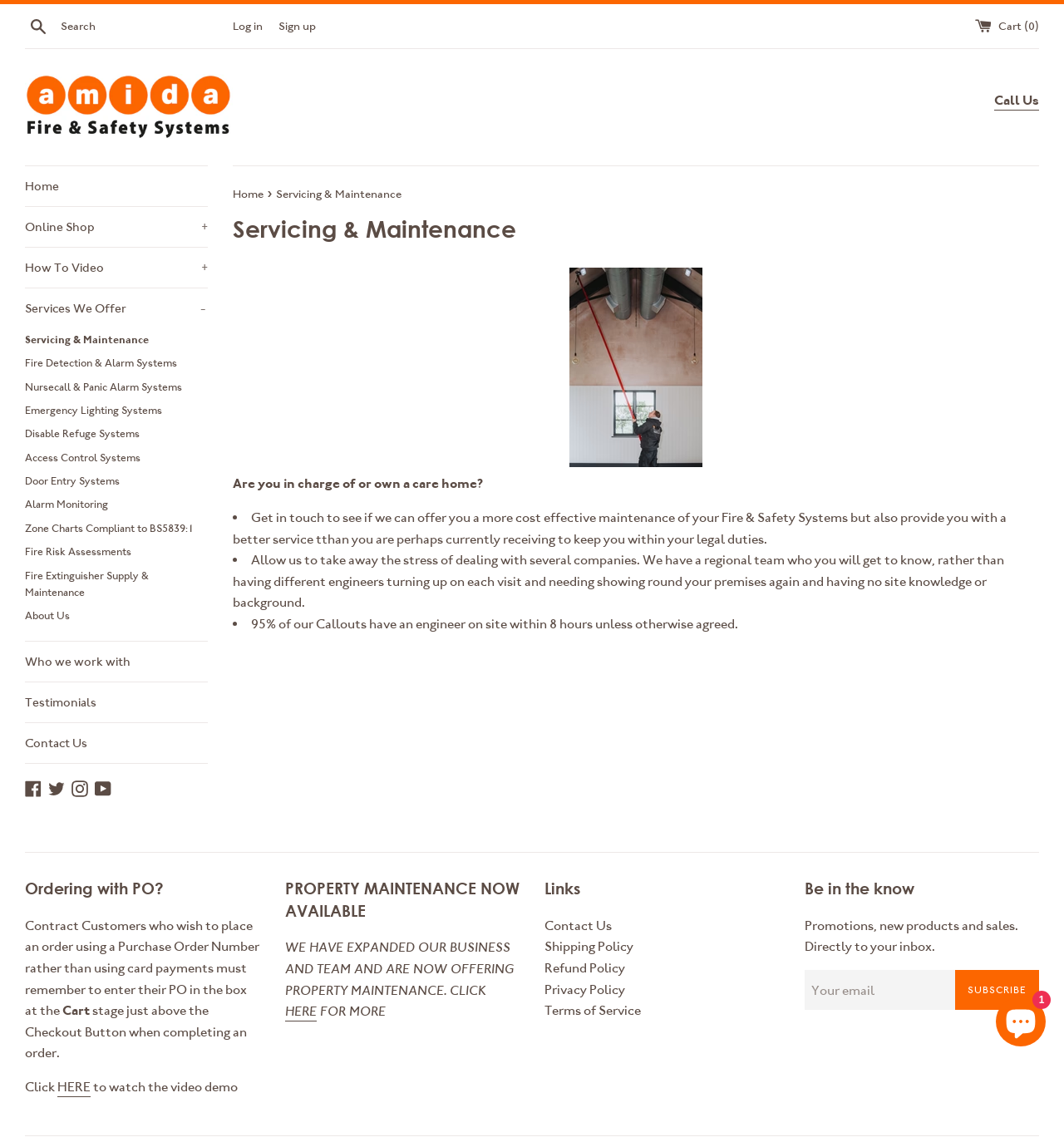Find the main header of the webpage and produce its text content.

Servicing & Maintenance